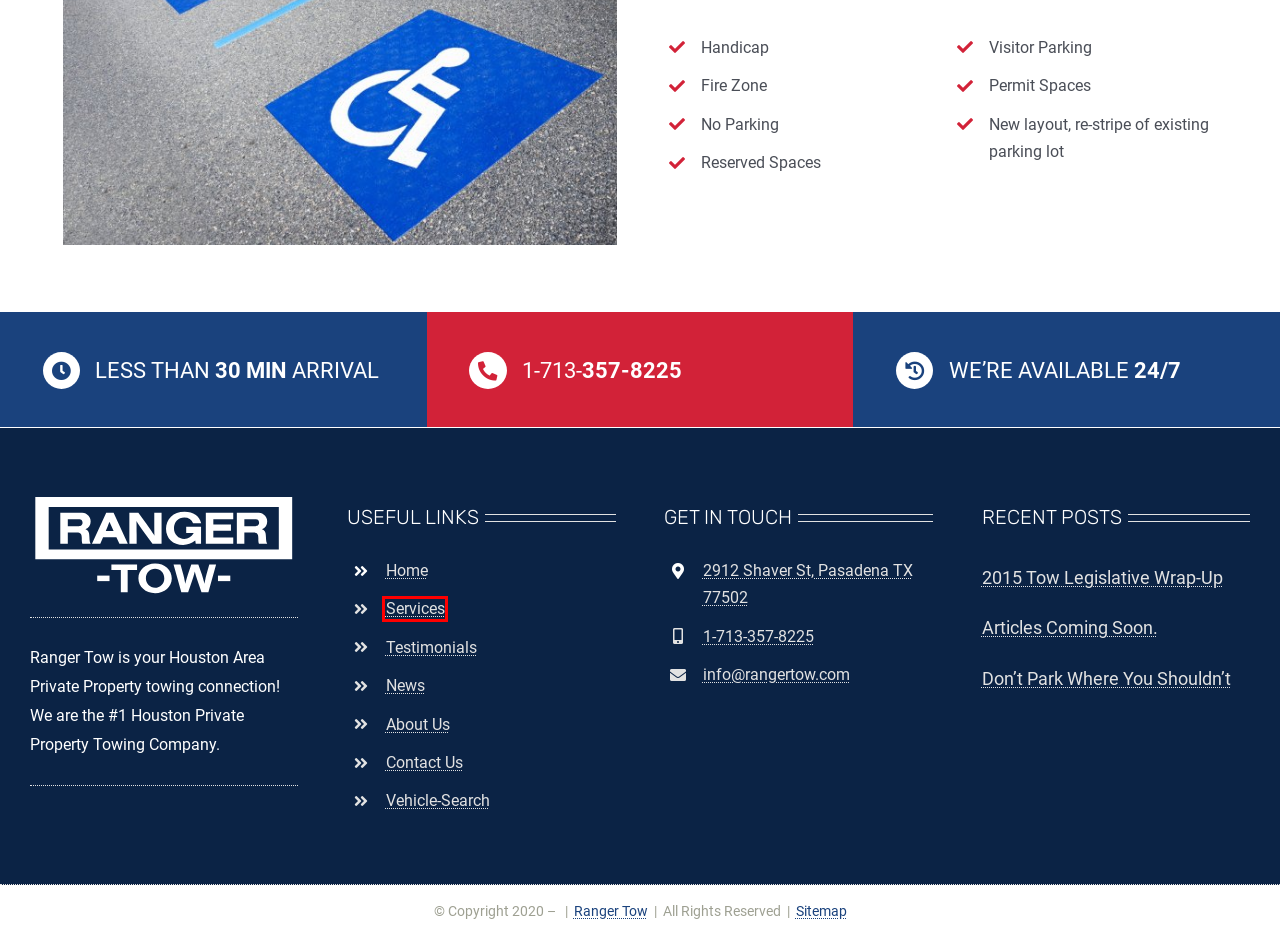You are given a screenshot of a webpage with a red rectangle bounding box. Choose the best webpage description that matches the new webpage after clicking the element in the bounding box. Here are the candidates:
A. Don’t Park Where You Shouldn’t - Ranger Tow
B. Testimonials - Ranger Tow
C. Services - Ranger Tow
D. Contact Us - Ranger Tow
E. About Us #1 Houston Private Property Towing Company. - Ranger Tow
F. News - Ranger Tow
G. Articles Coming Soon. - Ranger Tow
H. 2015 Tow Legislative Wrap-Up - Ranger Tow

C